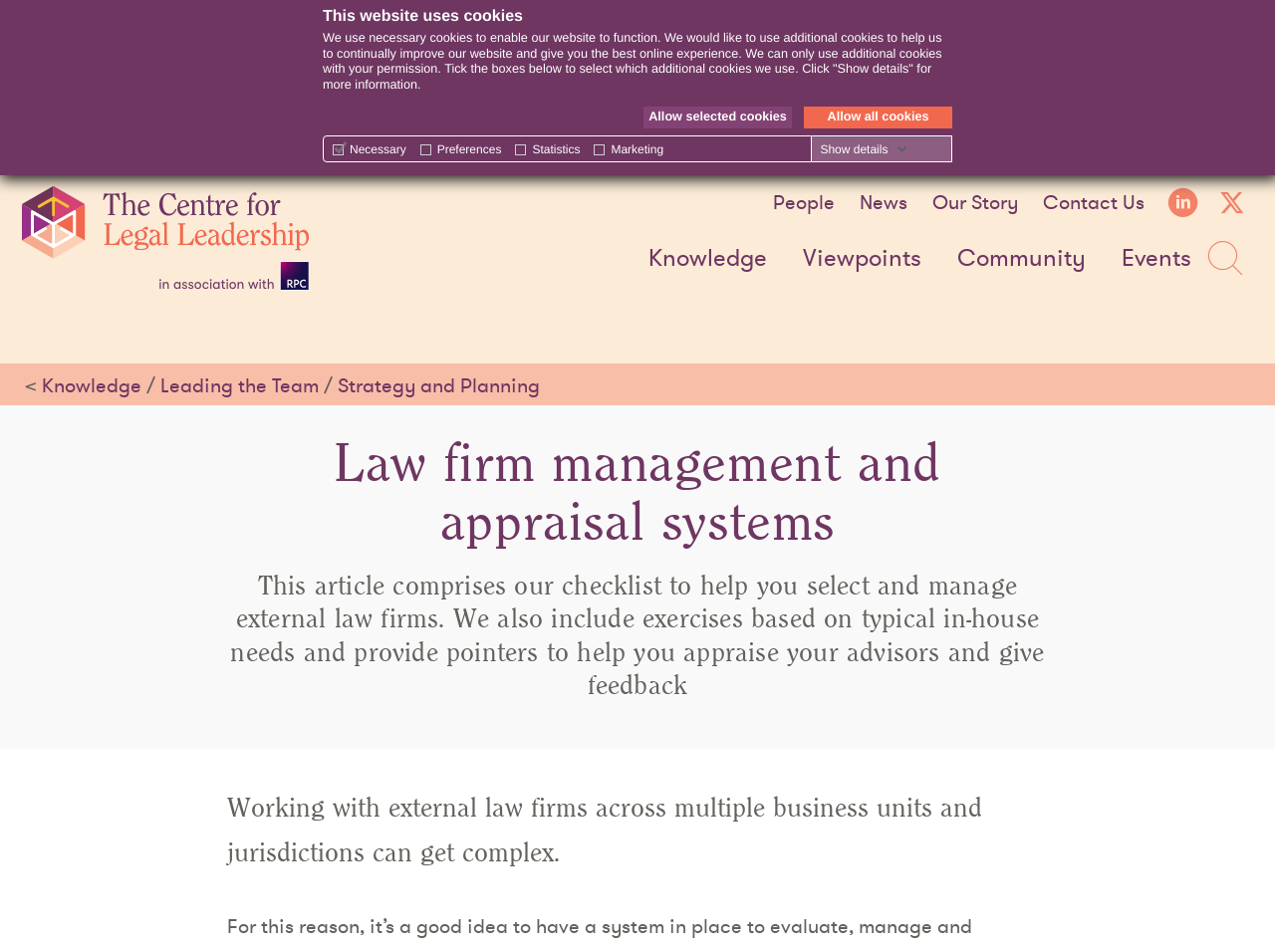Pinpoint the bounding box coordinates of the clickable area necessary to execute the following instruction: "Click the 'The Centre for Legal Leadership' link". The coordinates should be given as four float numbers between 0 and 1, namely [left, top, right, bottom].

[0.017, 0.196, 0.243, 0.309]